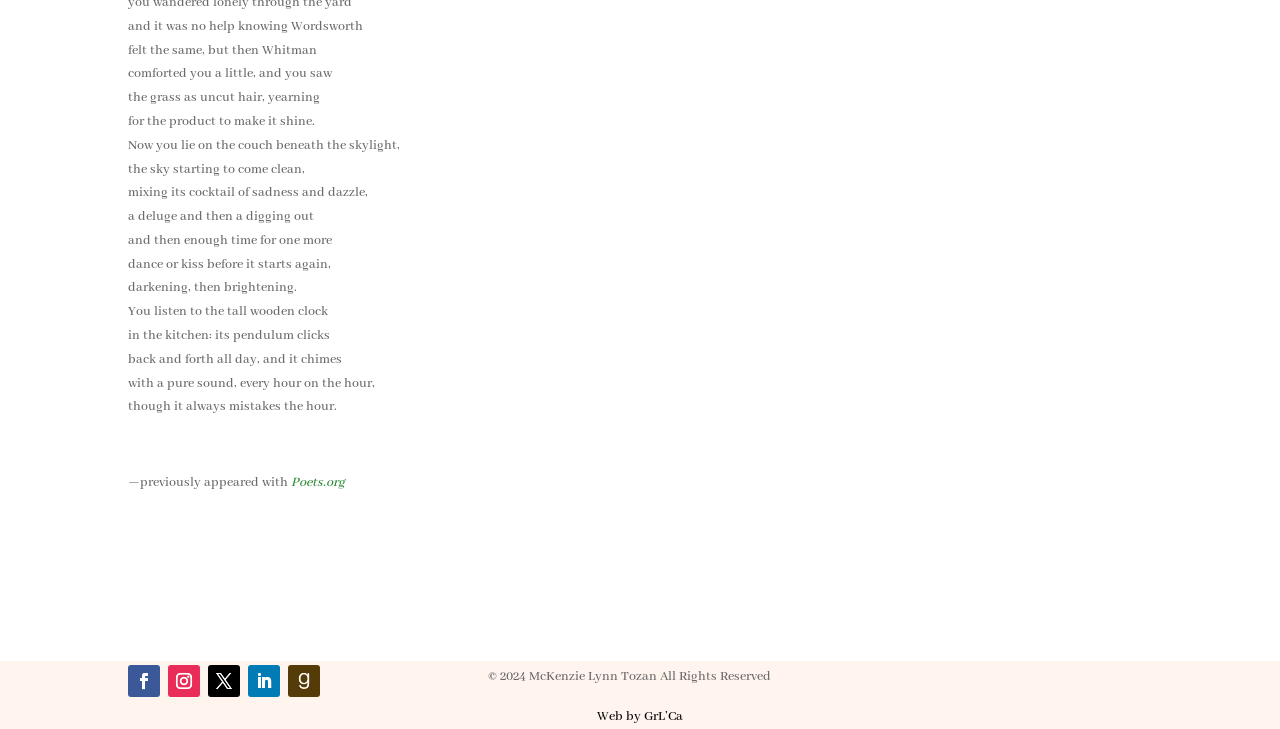Determine the bounding box for the described UI element: "Follow".

[0.131, 0.913, 0.156, 0.956]